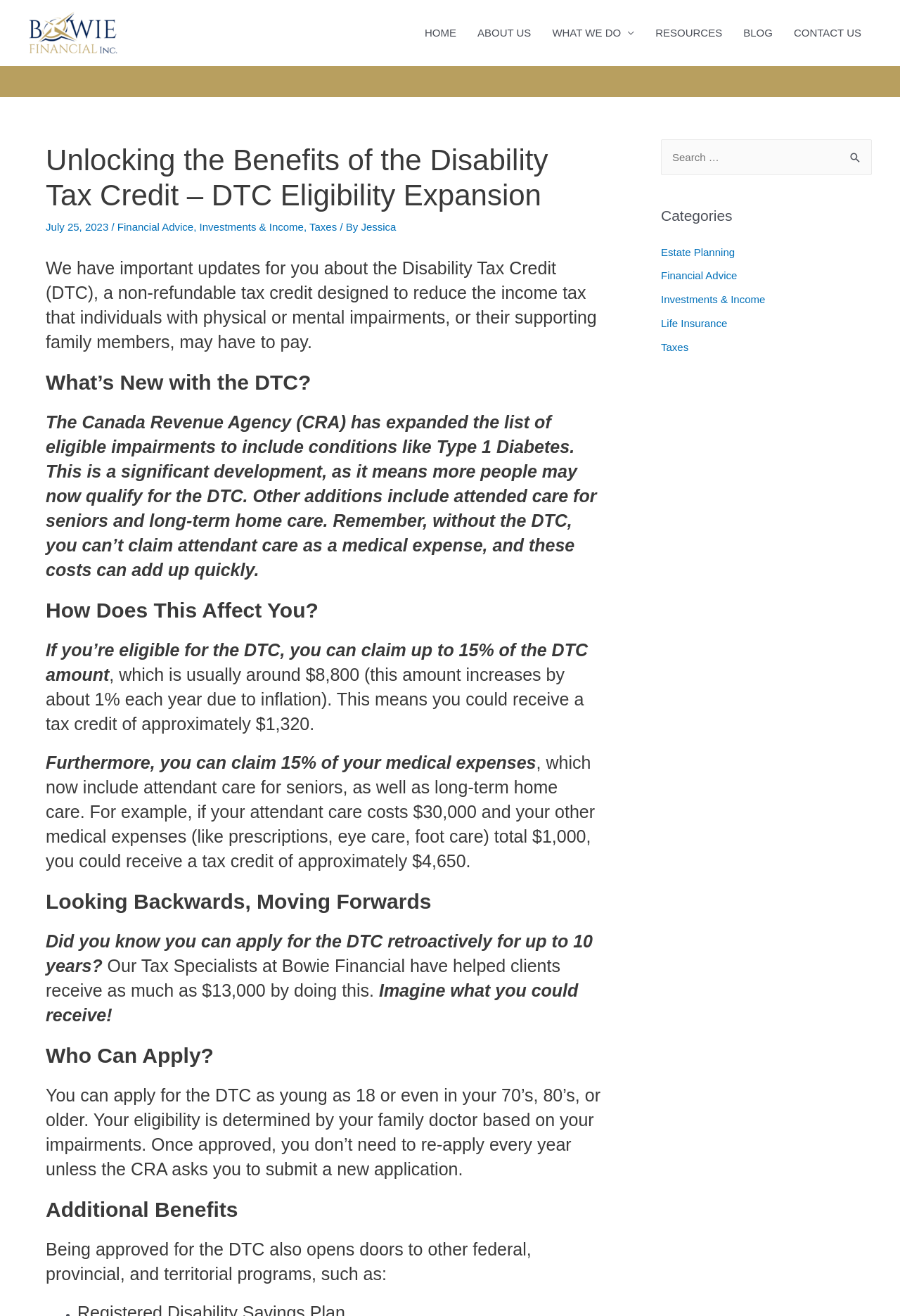Please determine and provide the text content of the webpage's heading.

Unlocking the Benefits of the Disability Tax Credit – DTC Eligibility Expansion